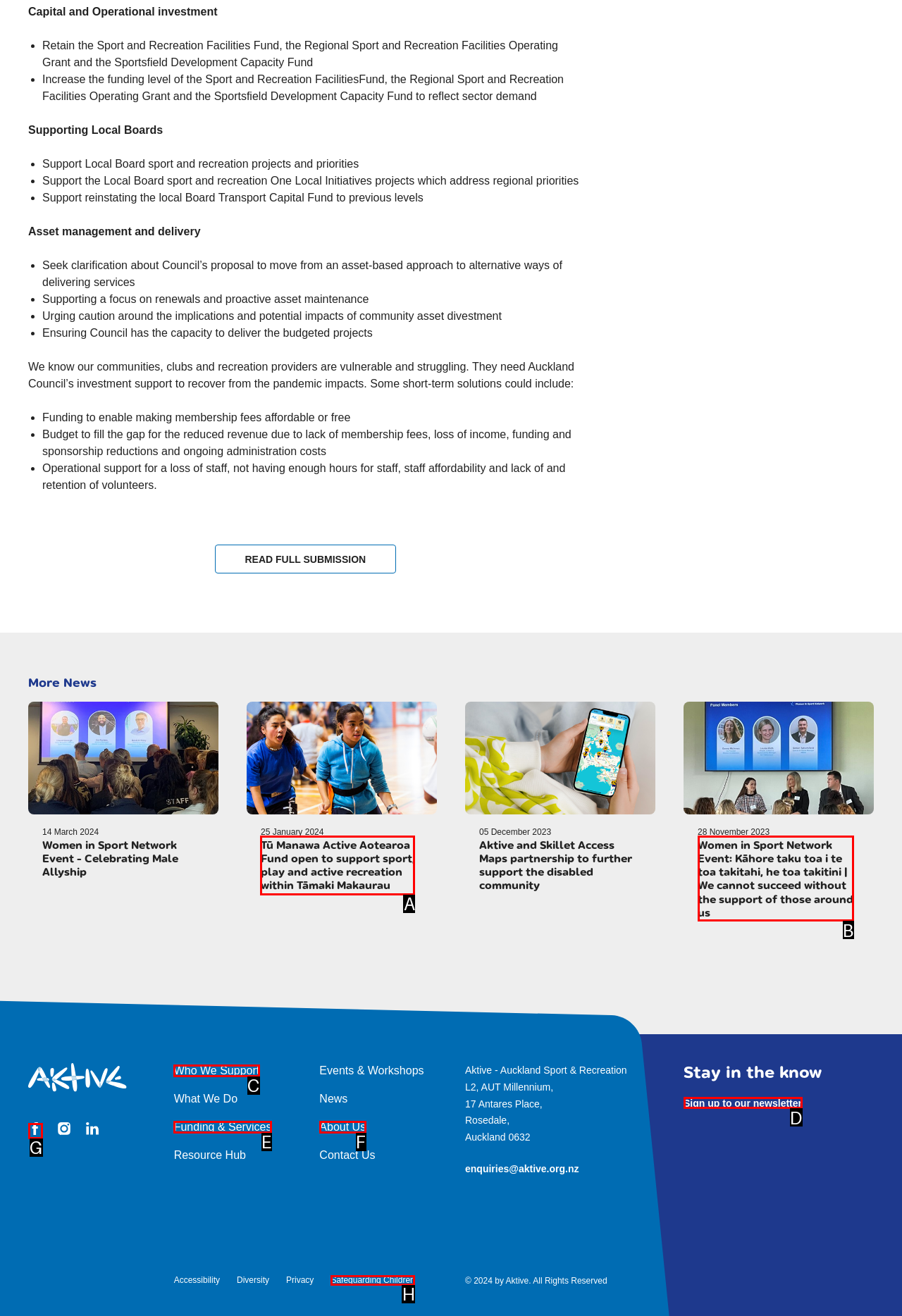Determine the letter of the UI element I should click on to complete the task: Learn more about Tū Manawa Active Aotearoa Fund from the provided choices in the screenshot.

A